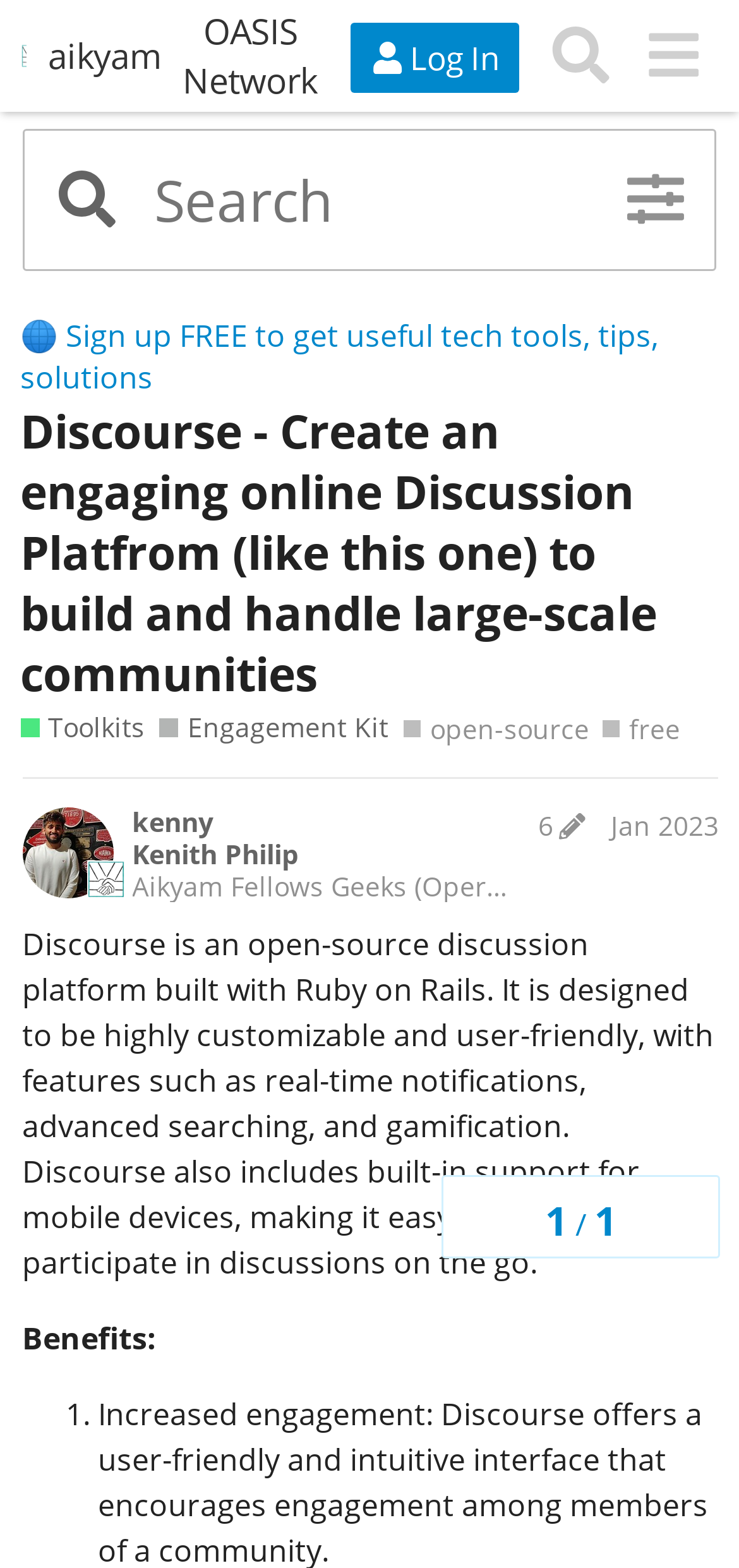Locate the bounding box coordinates of the element that needs to be clicked to carry out the instruction: "Sign up for free". The coordinates should be given as four float numbers ranging from 0 to 1, i.e., [left, top, right, bottom].

[0.027, 0.2, 0.892, 0.254]